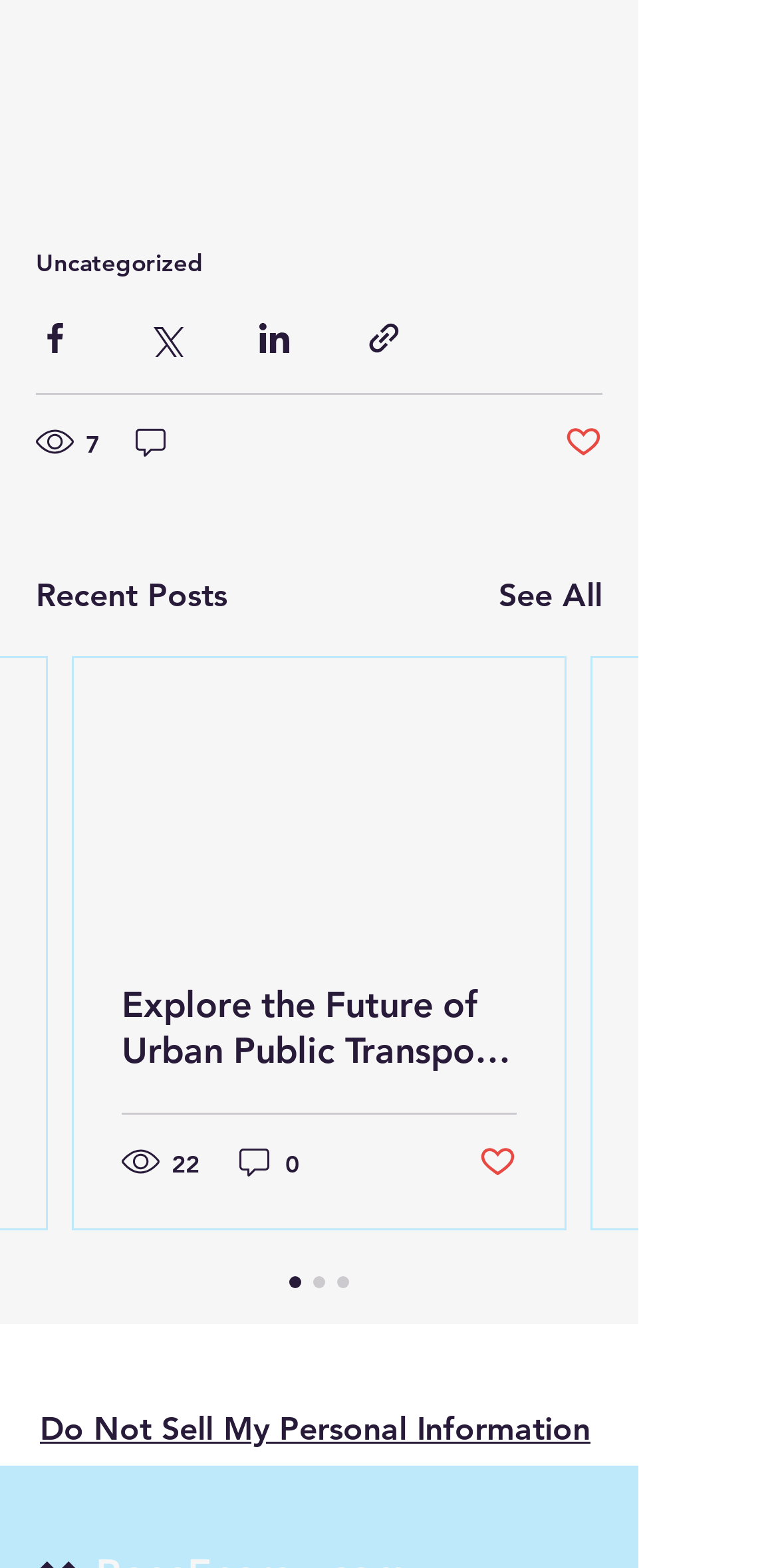Reply to the question with a brief word or phrase: What is the purpose of the buttons at the top?

Share posts